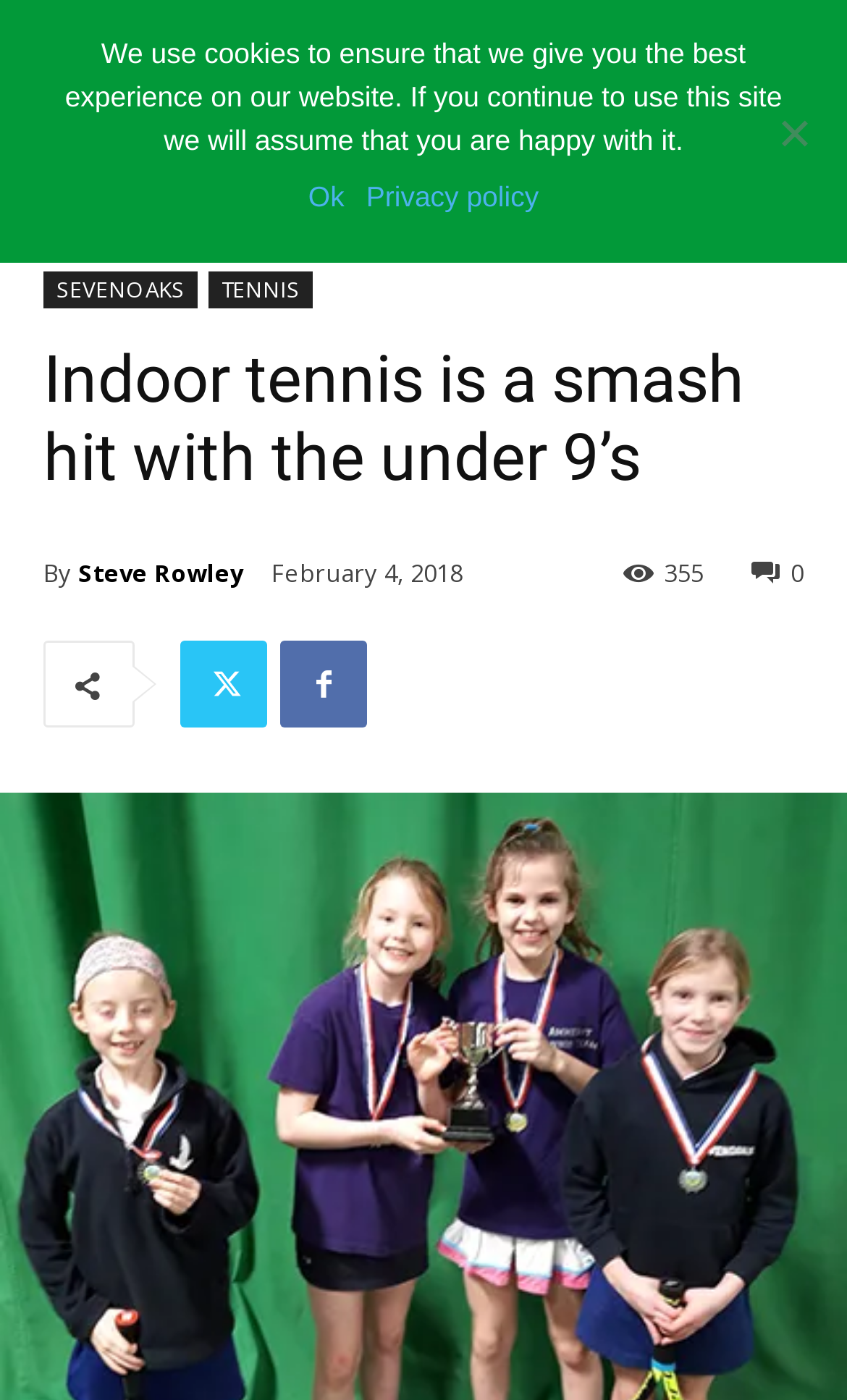Please identify and generate the text content of the webpage's main heading.

Indoor tennis is a smash hit with the under 9’s